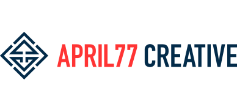Generate a detailed caption for the image.

The image features the logo of **April77 Creative**, prominently displaying the name in a vibrant red against a sleek navy blue font. The logo is adorned with a geometric design above the text, which reflects a modern and creative aesthetic. This branding is representative of April77 Creative's innovative approach in the fields of design and strategy. The logo likely conveys their identity and mission, showcasing their expertise in creating impactful visual communication for various projects, including promotional campaigns and brand strategy initiatives.